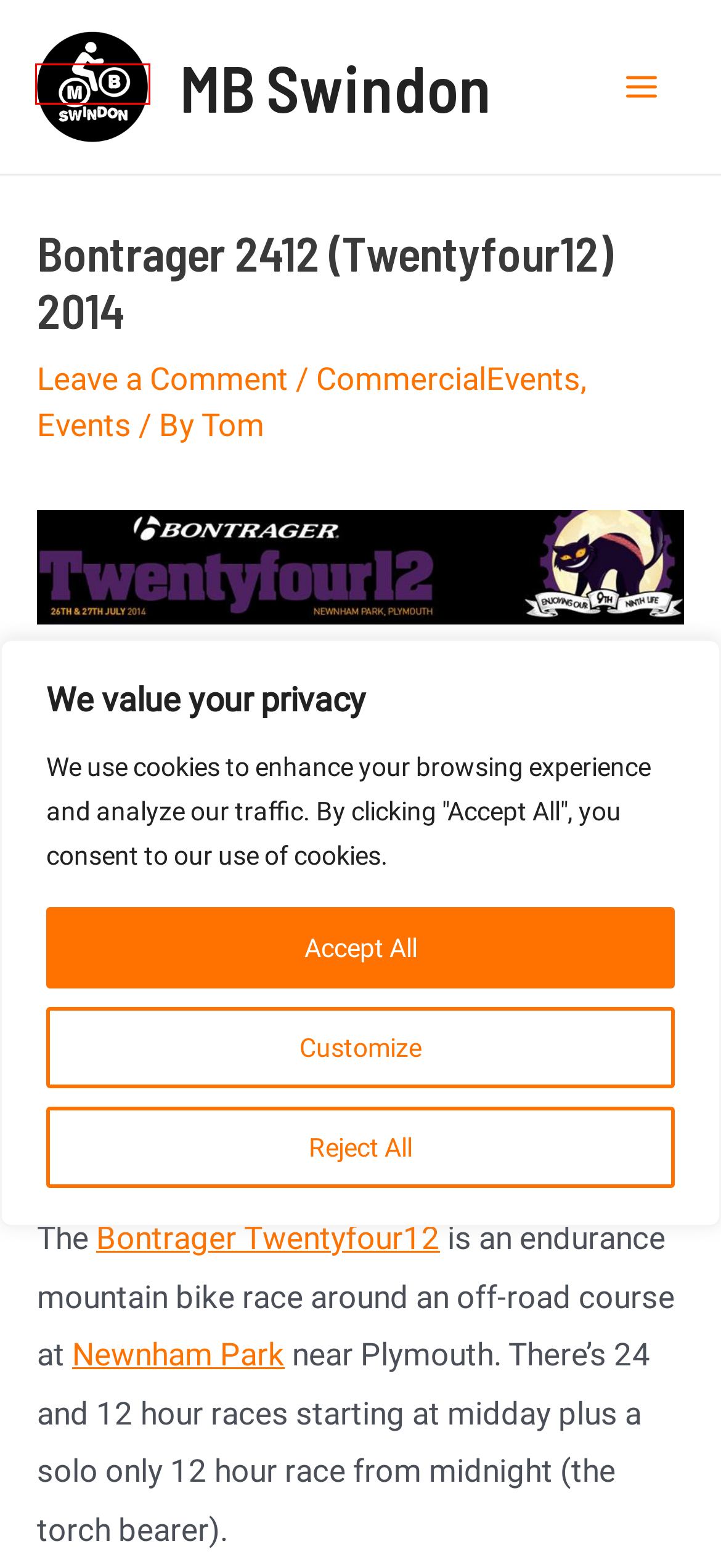You have a screenshot of a webpage with a red bounding box highlighting a UI element. Your task is to select the best webpage description that corresponds to the new webpage after clicking the element. Here are the descriptions:
A. Tom - MB Swindon
B. Events - MB Swindon
C. CommercialEvents - MB Swindon
D. Mountain Biking Swindon
E. Club Constitution - MB Swindon
F. Website TCs - MB Swindon
G. Tom's Novice Friendly Ride | MB Swindon
H. Race Report: Red Kite Enduro Round 2 | MB Swindon

D